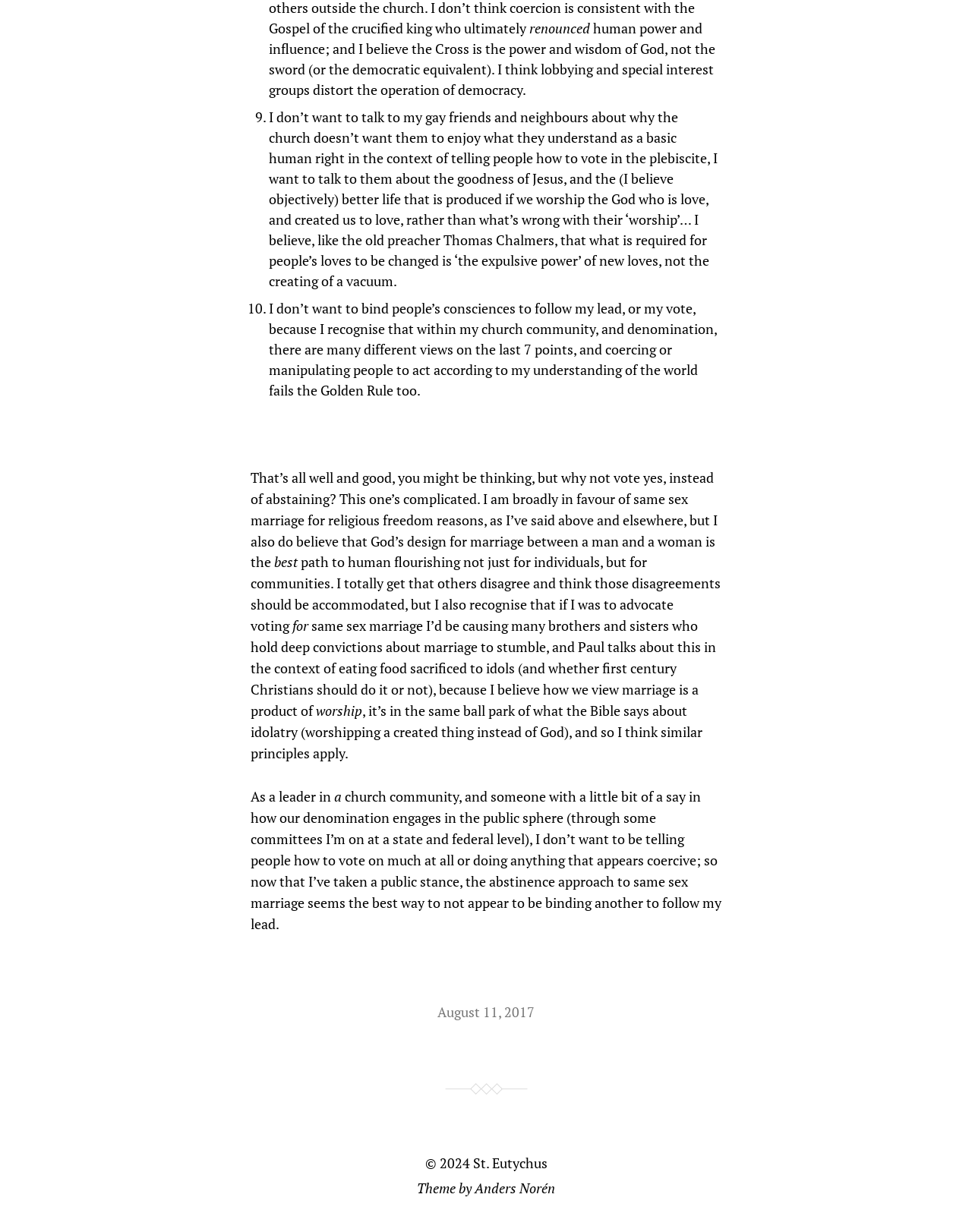Find the bounding box of the element with the following description: "August 11, 2017". The coordinates must be four float numbers between 0 and 1, formatted as [left, top, right, bottom].

[0.45, 0.814, 0.55, 0.828]